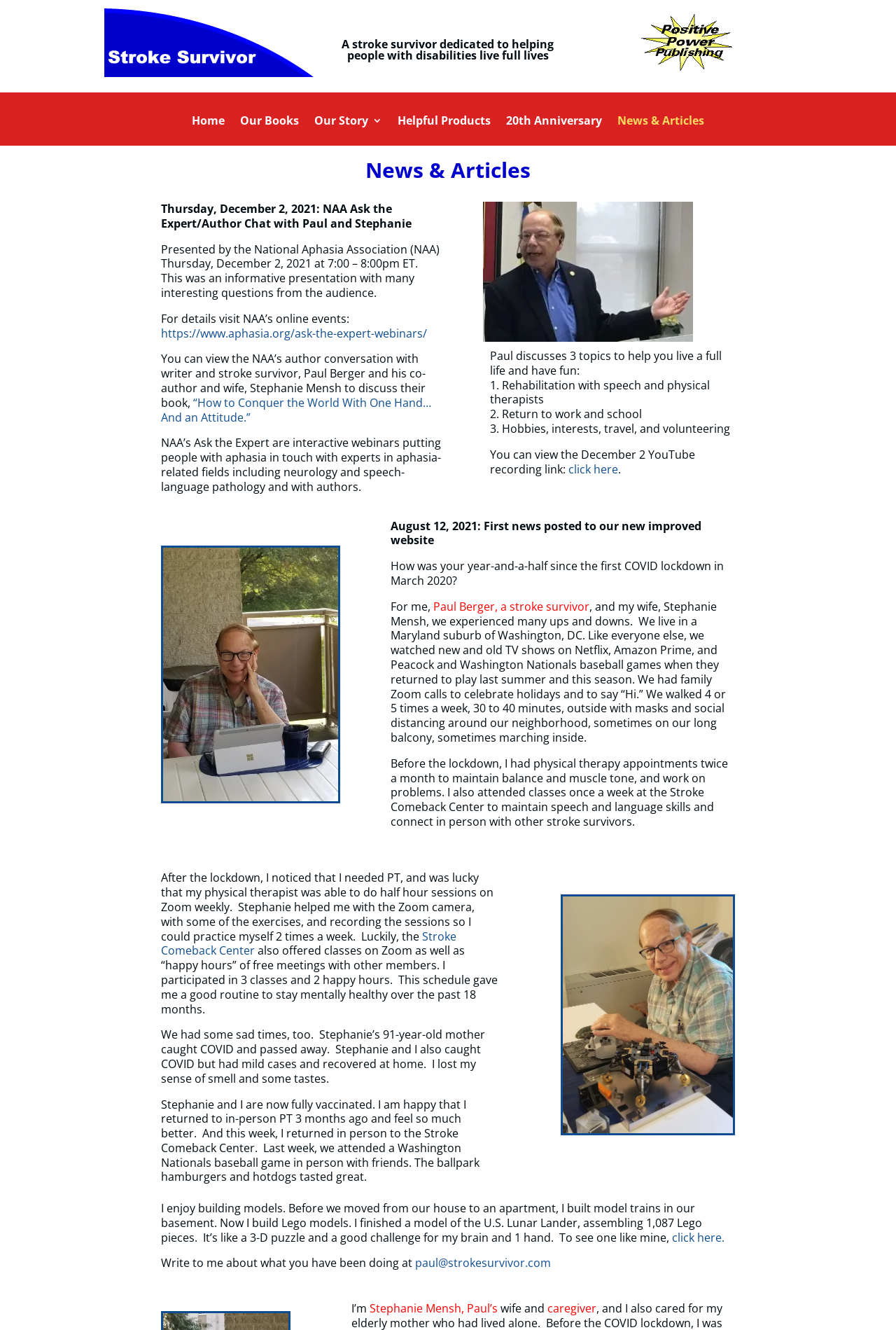Please find and generate the text of the main heading on the webpage.

A stroke survivor dedicated to helping people with disabilities live full lives